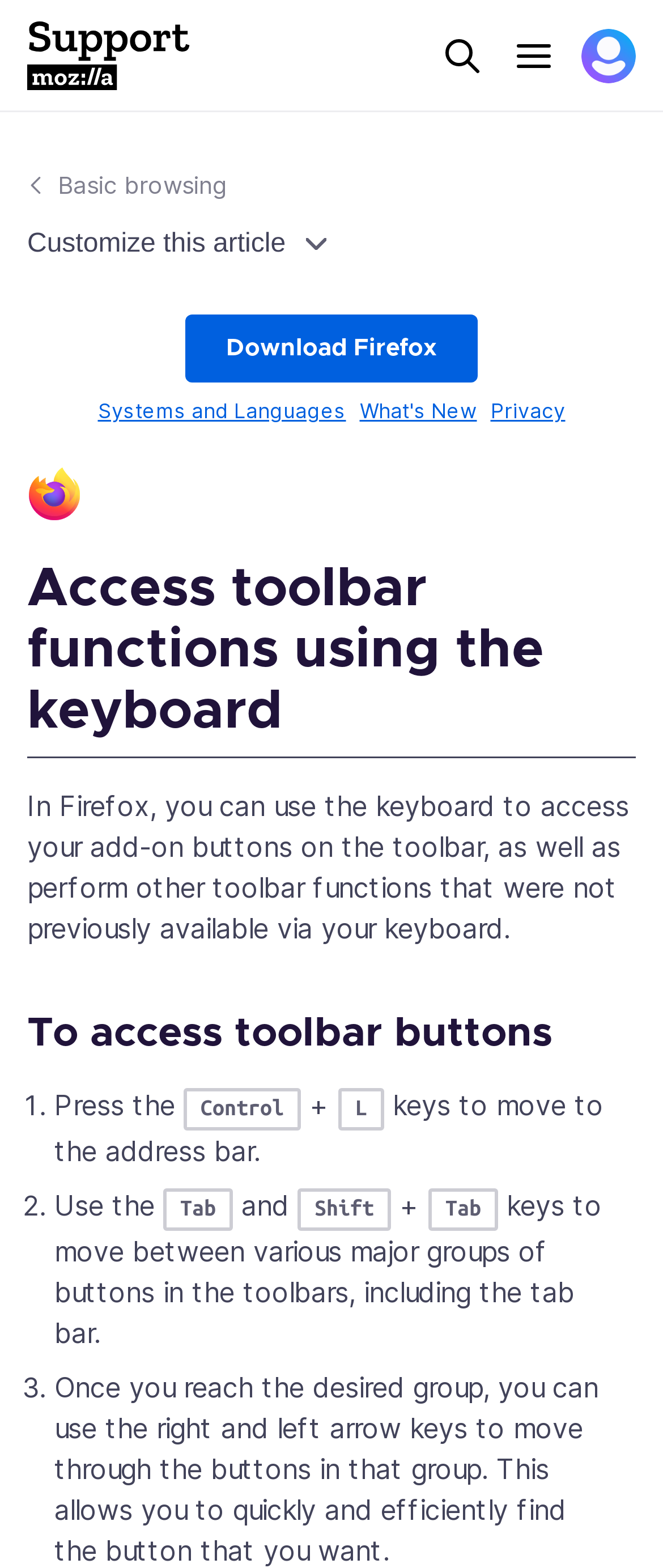Please give the bounding box coordinates of the area that should be clicked to fulfill the following instruction: "View Firefox page". The coordinates should be in the format of four float numbers from 0 to 1, i.e., [left, top, right, bottom].

[0.041, 0.298, 0.959, 0.34]